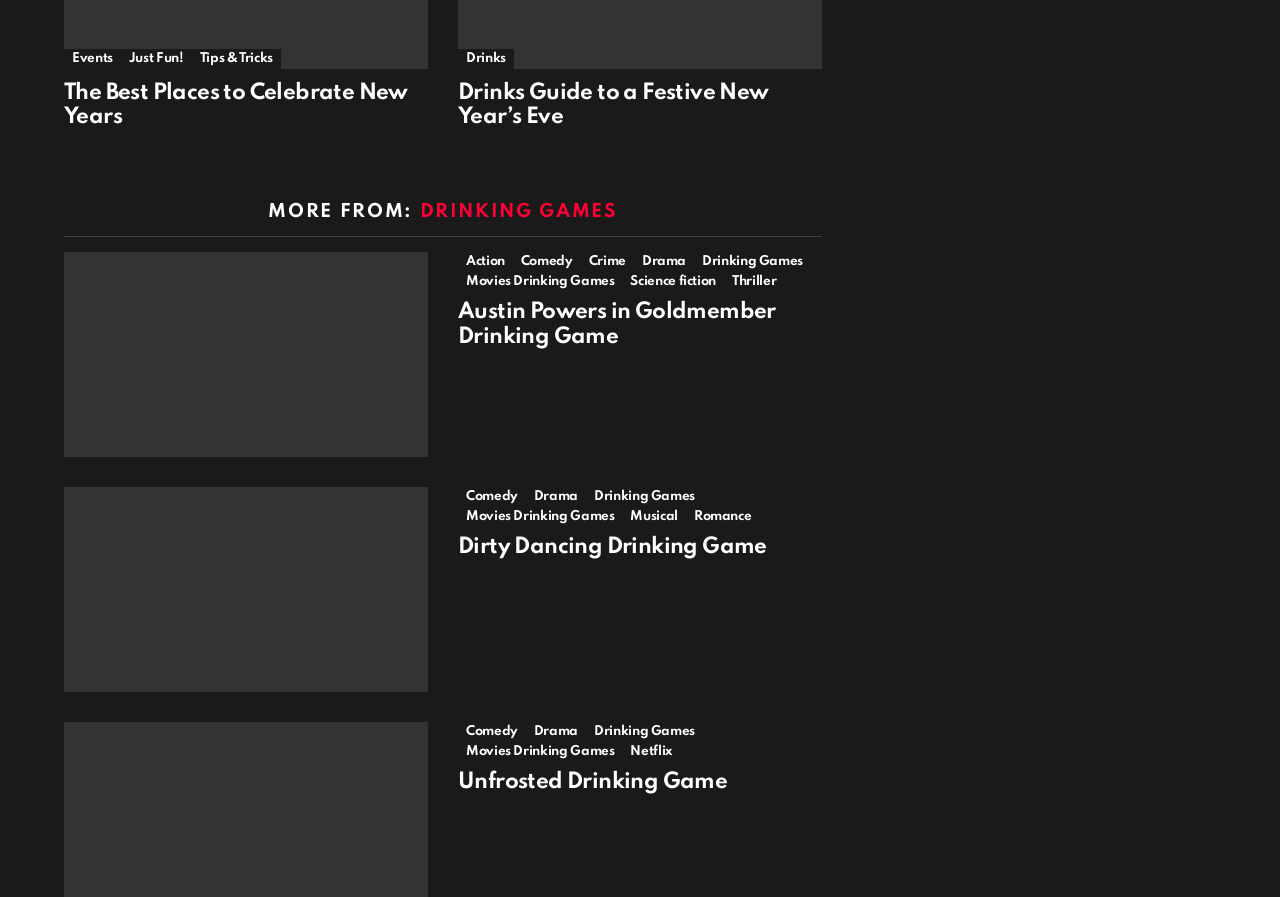Identify the bounding box coordinates of the area you need to click to perform the following instruction: "View the article about 'Guide to Cost of Living Dubai vs UK'".

None